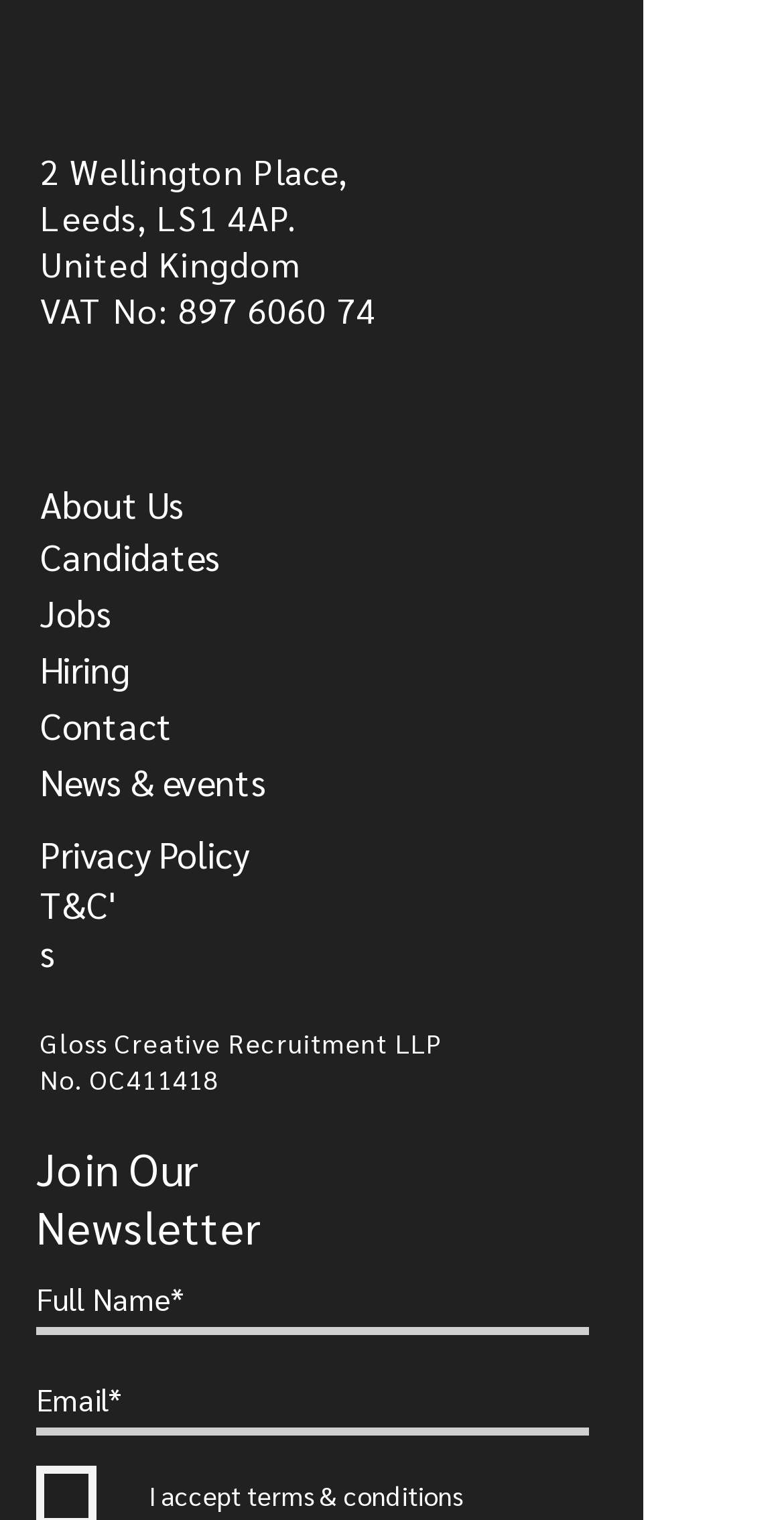Please identify the bounding box coordinates of the area I need to click to accomplish the following instruction: "Subscribe to Newsletter".

[0.046, 0.749, 0.485, 0.826]